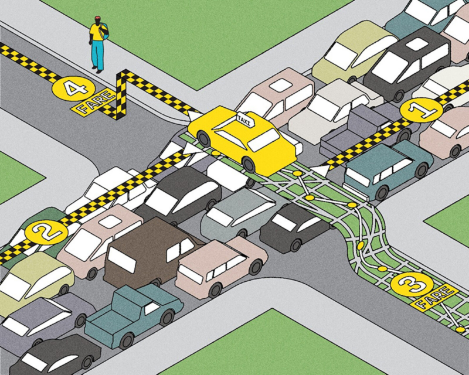Using the details from the image, please elaborate on the following question: What is the pedestrian doing?

The pedestrian is depicted in a casual outfit, standing at a designated crossing area, indicating that they are waiting to cross the road amidst the busy street activity.